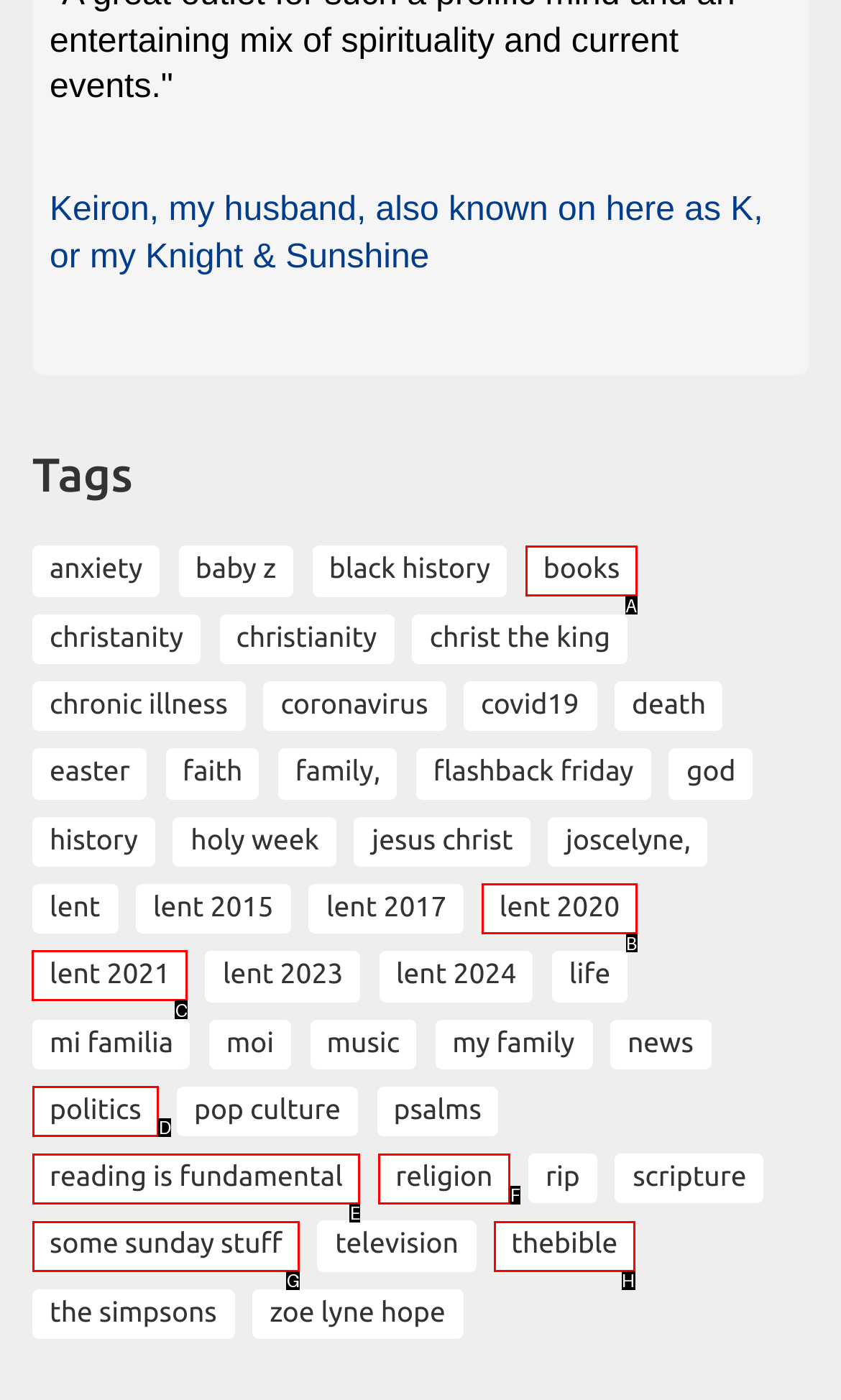Tell me the letter of the correct UI element to click for this instruction: Explore the 'Lent 2021' category. Answer with the letter only.

C